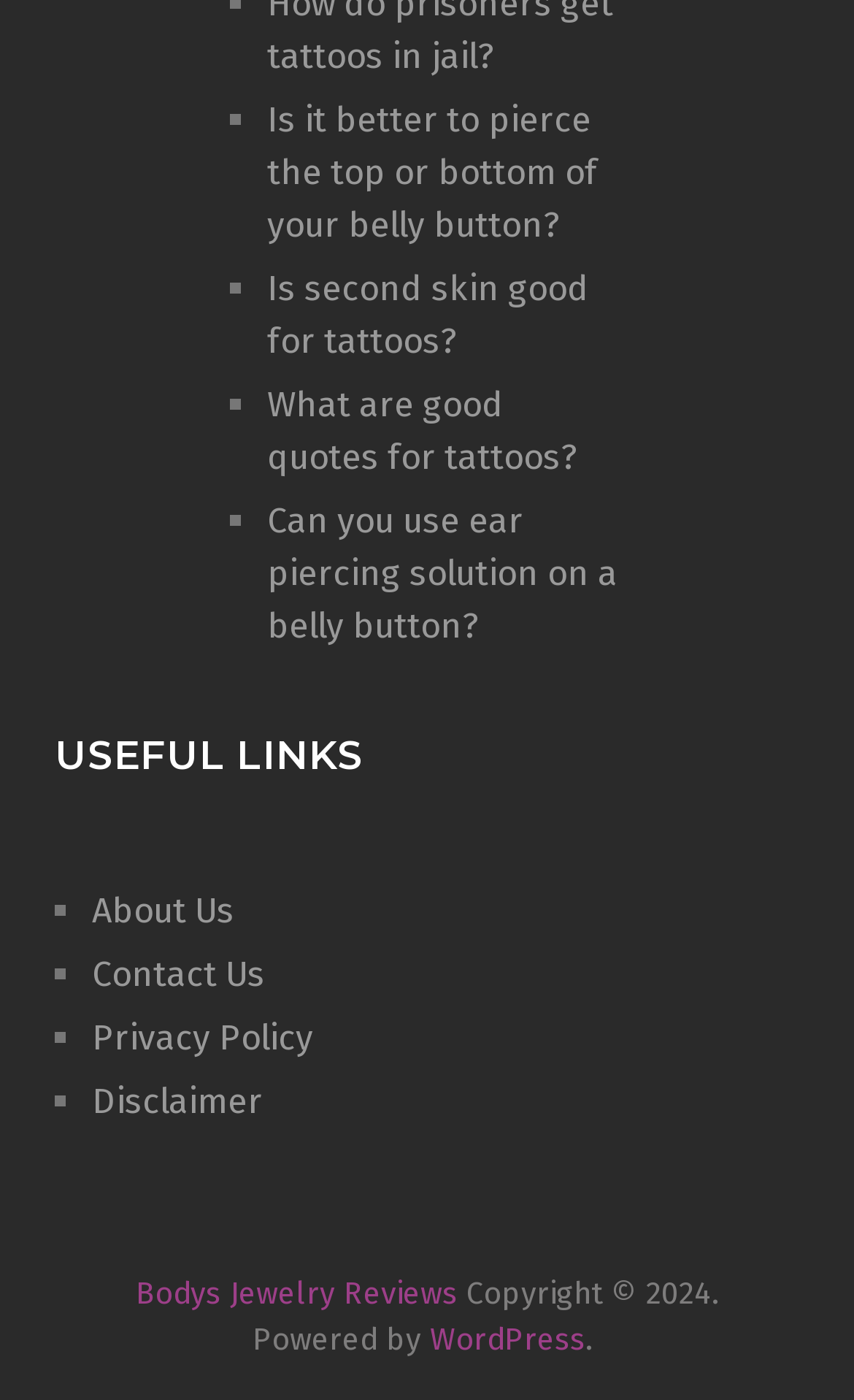What is the purpose of the links on the top of the webpage?
From the screenshot, supply a one-word or short-phrase answer.

Tattoo and piercing information